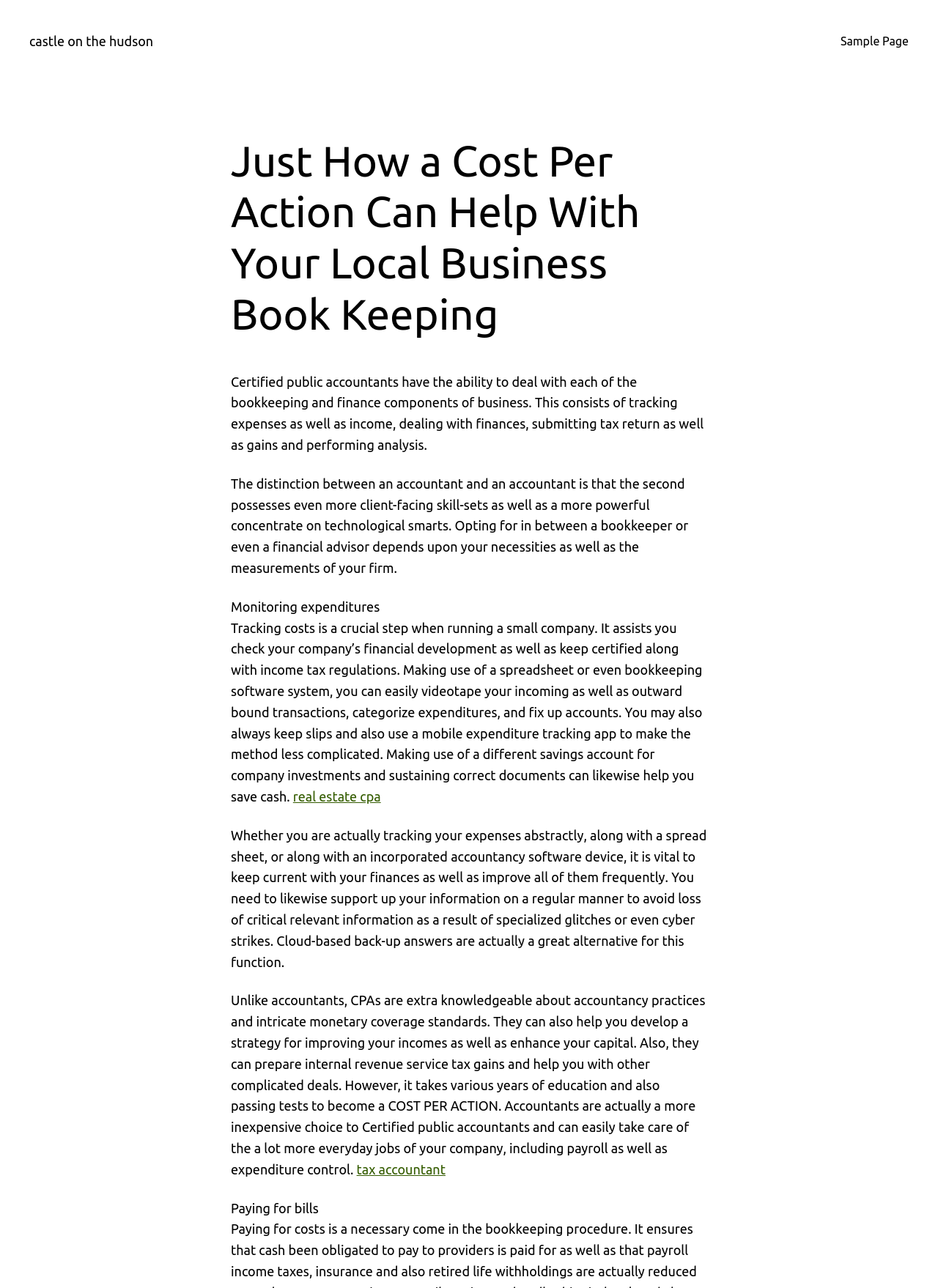Please find and generate the text of the main heading on the webpage.

Just How a Cost Per Action Can Help With Your Local Business Book Keeping